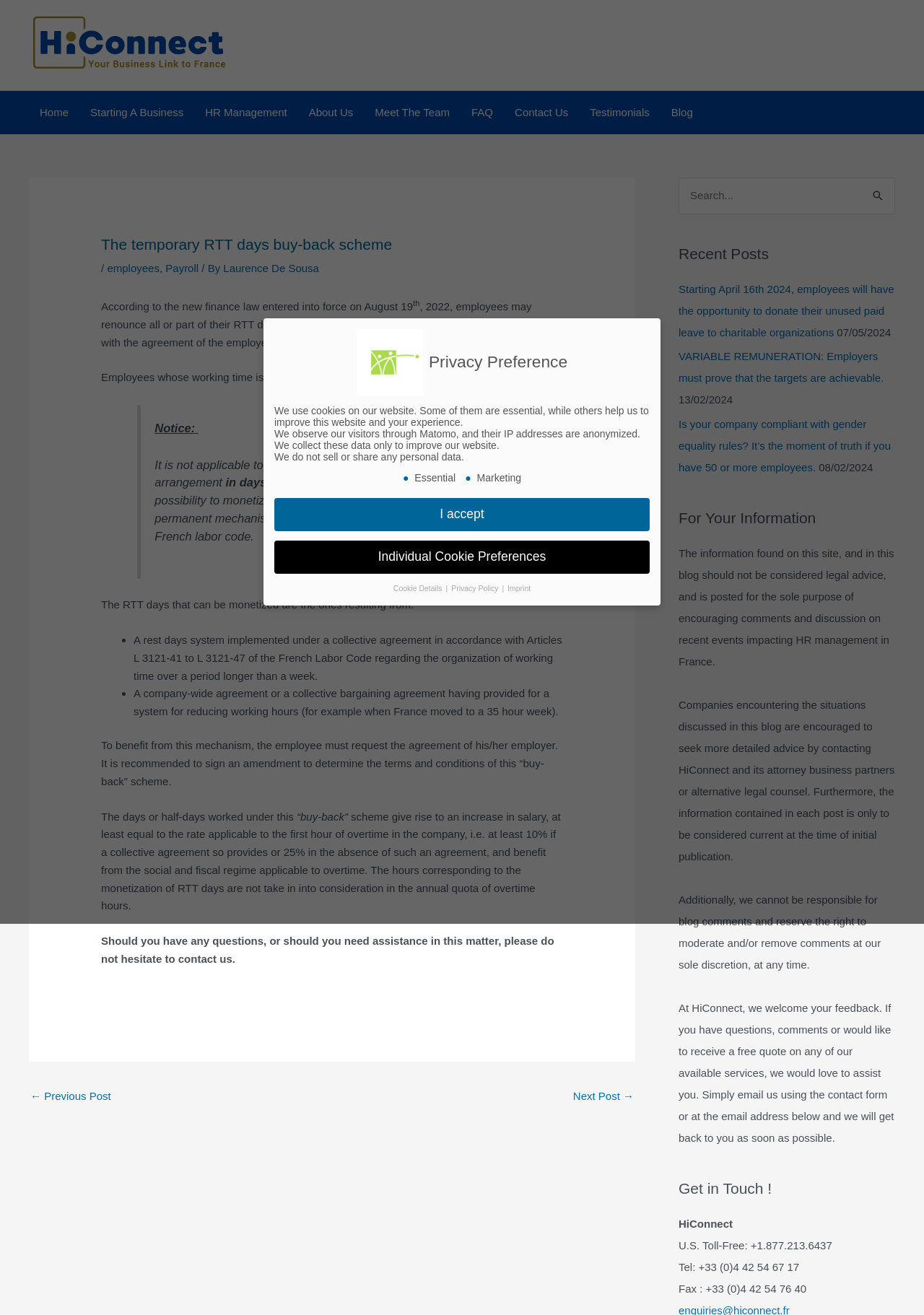Determine the bounding box coordinates for the element that should be clicked to follow this instruction: "View the 'Recent Posts'". The coordinates should be given as four float numbers between 0 and 1, in the format [left, top, right, bottom].

[0.734, 0.186, 0.969, 0.364]